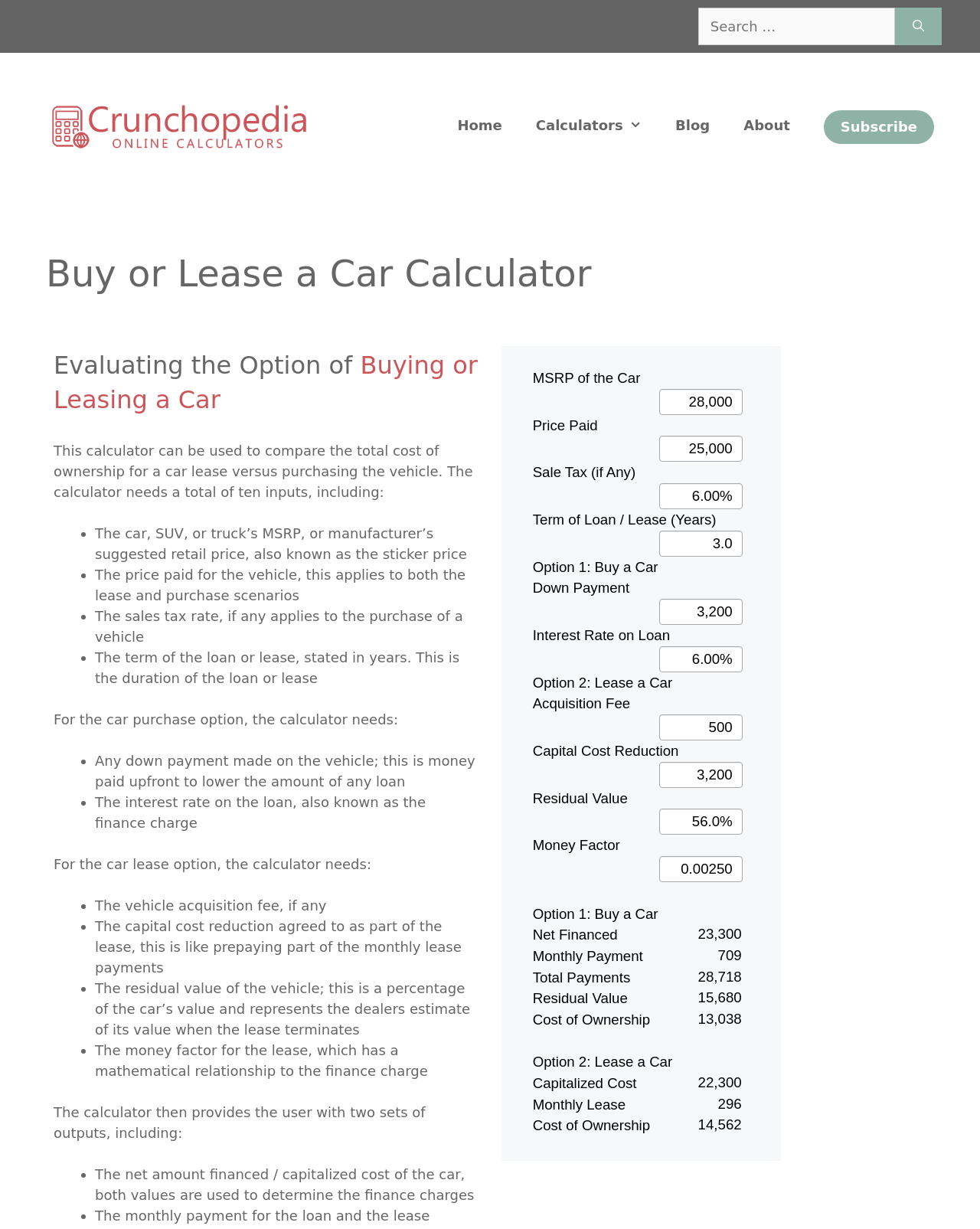What are the two sets of outputs provided by the calculator?
Using the visual information, answer the question in a single word or phrase.

Finance charges and monthly payments